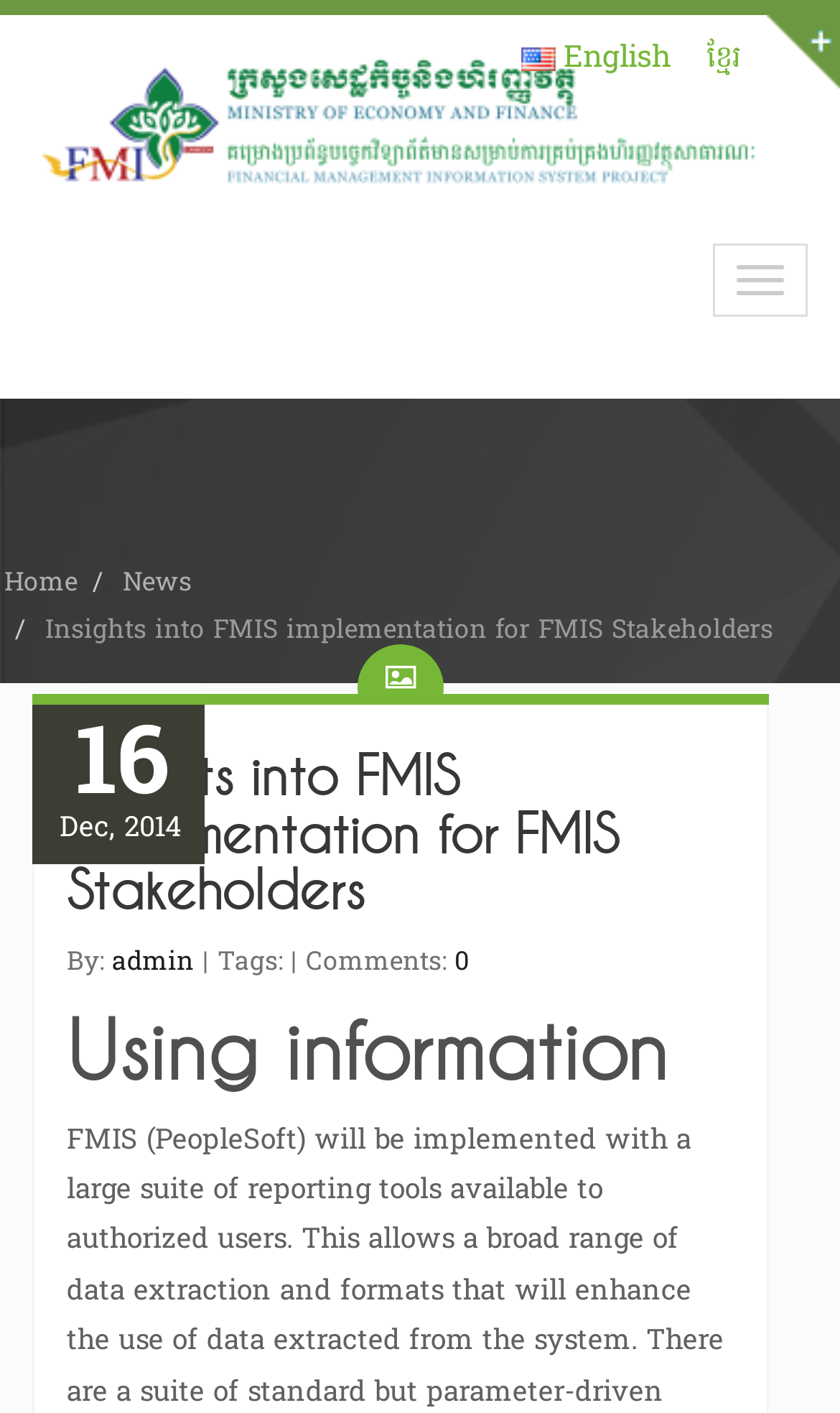Given the description Home, predict the bounding box coordinates of the UI element. Ensure the coordinates are in the format (top-left x, top-left y, bottom-right x, bottom-right y) and all values are between 0 and 1.

[0.005, 0.395, 0.092, 0.429]